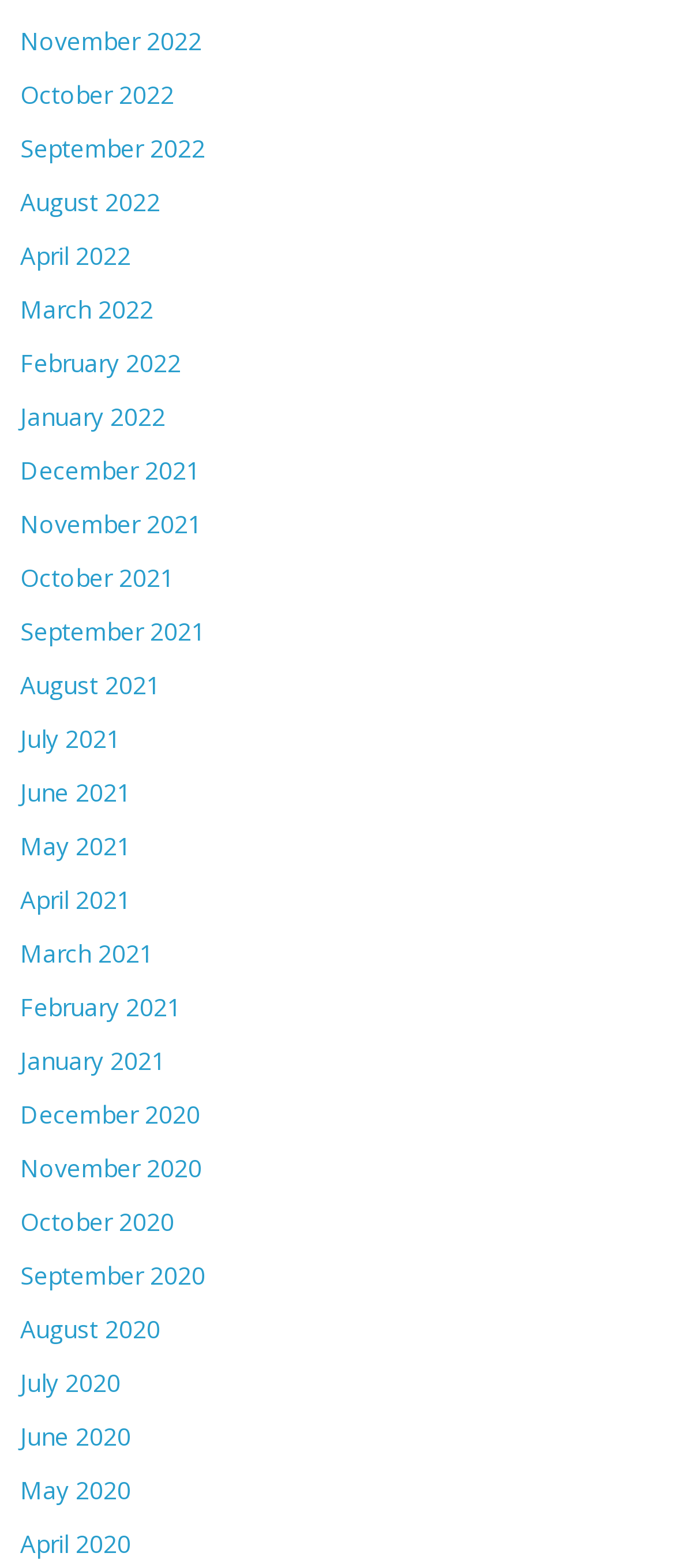Are the months listed in chronological order?
Relying on the image, give a concise answer in one word or a brief phrase.

Yes